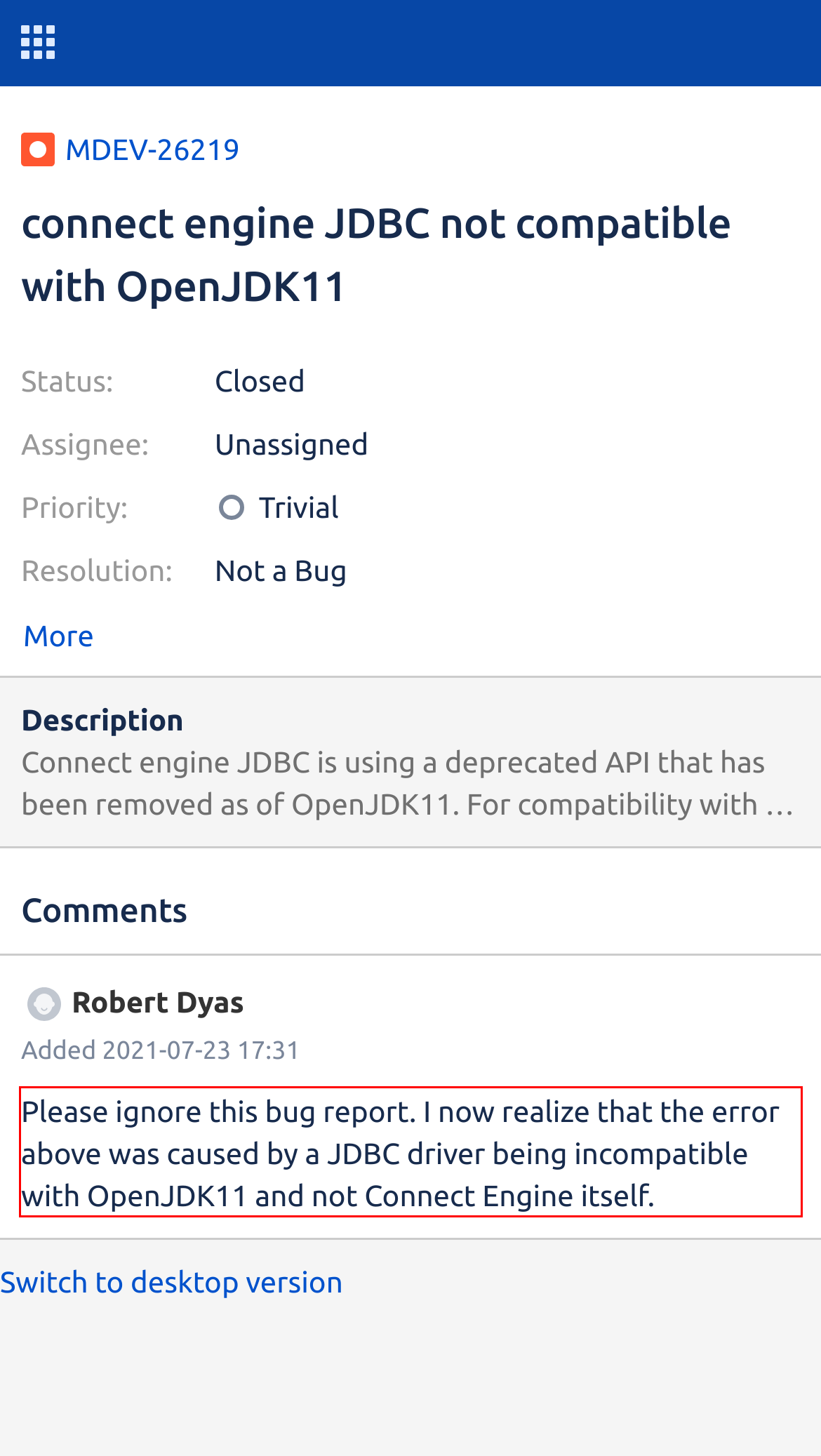You have a screenshot with a red rectangle around a UI element. Recognize and extract the text within this red bounding box using OCR.

Please ignore this bug report. I now realize that the error above was caused by a JDBC driver being incompatible with OpenJDK11 and not Connect Engine itself.